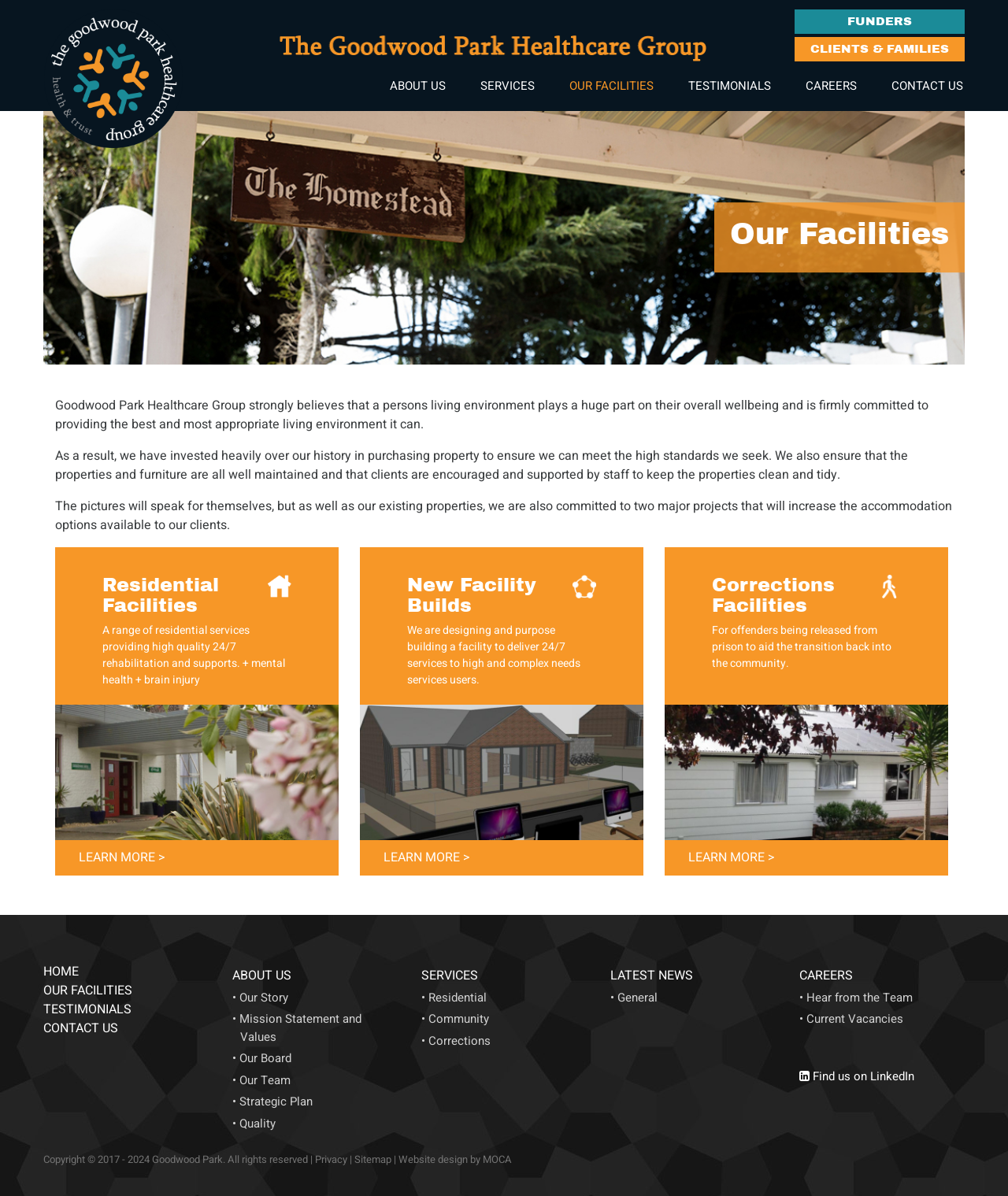Please mark the clickable region by giving the bounding box coordinates needed to complete this instruction: "View Corrections Facilities".

[0.659, 0.637, 0.941, 0.653]